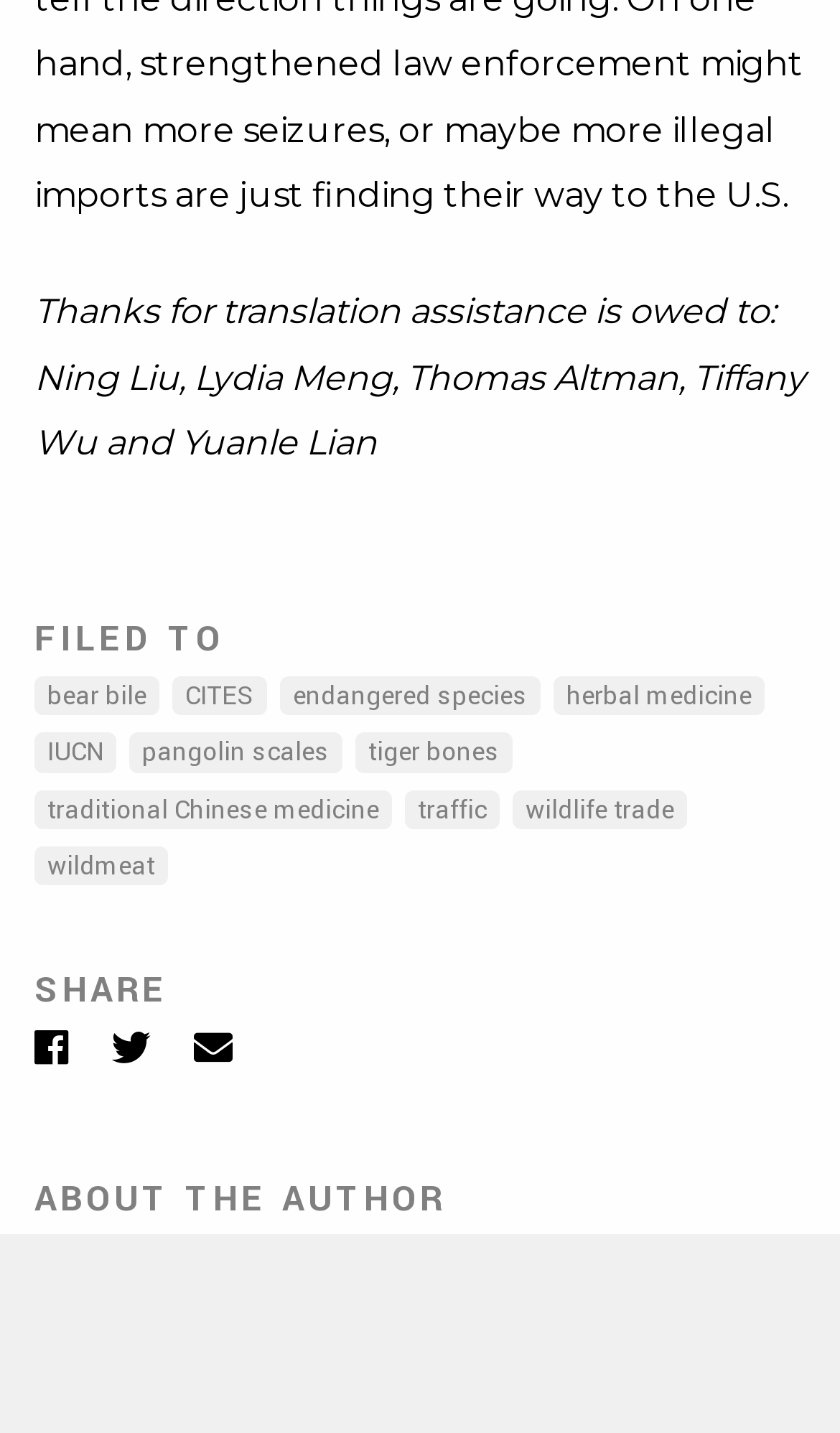Utilize the details in the image to give a detailed response to the question: What is the section below 'SHARE' about?

The section below 'SHARE' is about the author, as indicated by the heading 'ABOUT THE AUTHOR'.